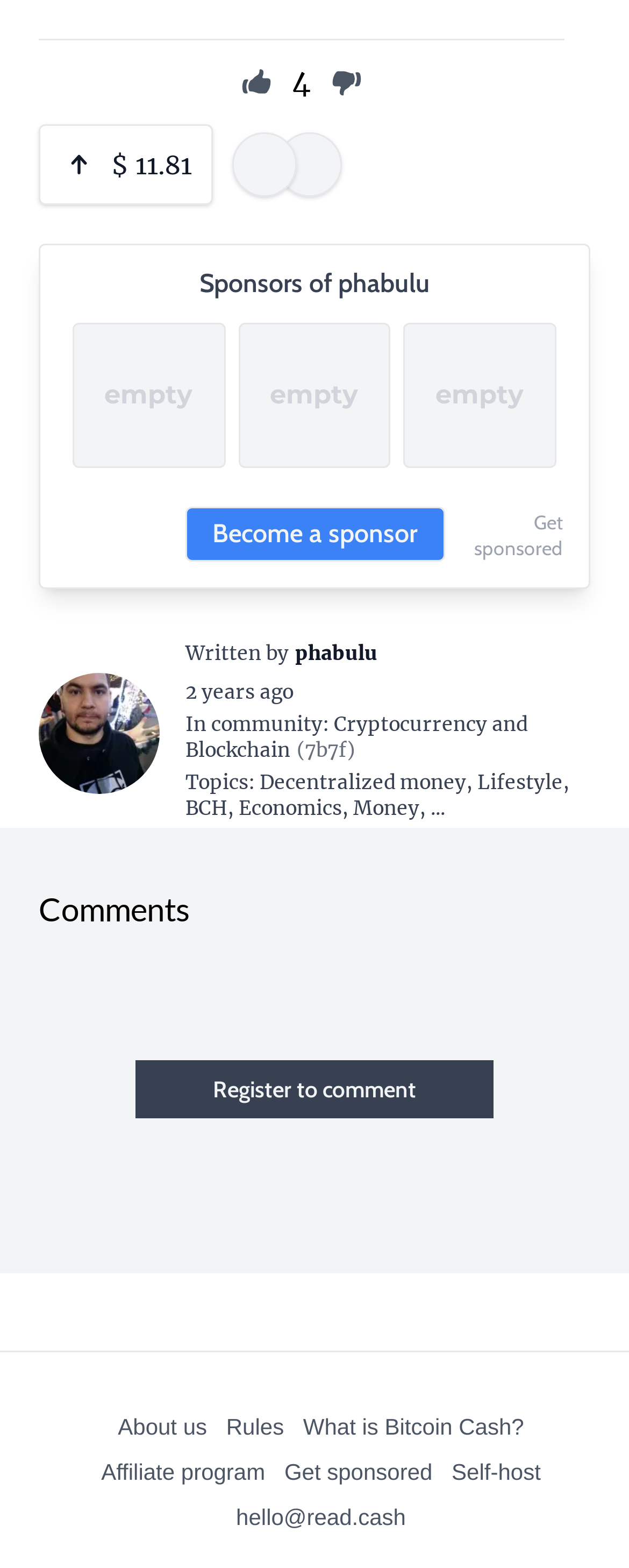Can you pinpoint the bounding box coordinates for the clickable element required for this instruction: "View the profile of phabulu"? The coordinates should be four float numbers between 0 and 1, i.e., [left, top, right, bottom].

[0.469, 0.408, 0.6, 0.425]